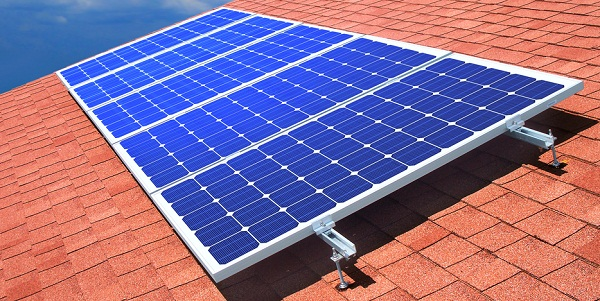Create a detailed narrative that captures the essence of the image.

The image showcases a solar panel installation on a sloped rooftop, featuring a collection of blue photovoltaic cells designed to capture solar energy. This innovative technology exemplifies recent advancements in renewable energy, particularly in enhancing the efficiency and longevity of solar panels. The Dow Chemical Company has begun producing a protective film for these panels, aimed at extending their operational lifespan significantly—from approximately 2,000 hours of performance to over 10,000 hours when shielded. This protective innovation supports the growing trend of making solar energy more reliable and maintenance-free, reinforcing the technology's role in reducing fuel dependency and improving energy efficiency. The backdrop of a clear sky enhances the image, symbolizing the potential of solar energy harnessed through modern engineering breakthroughs.